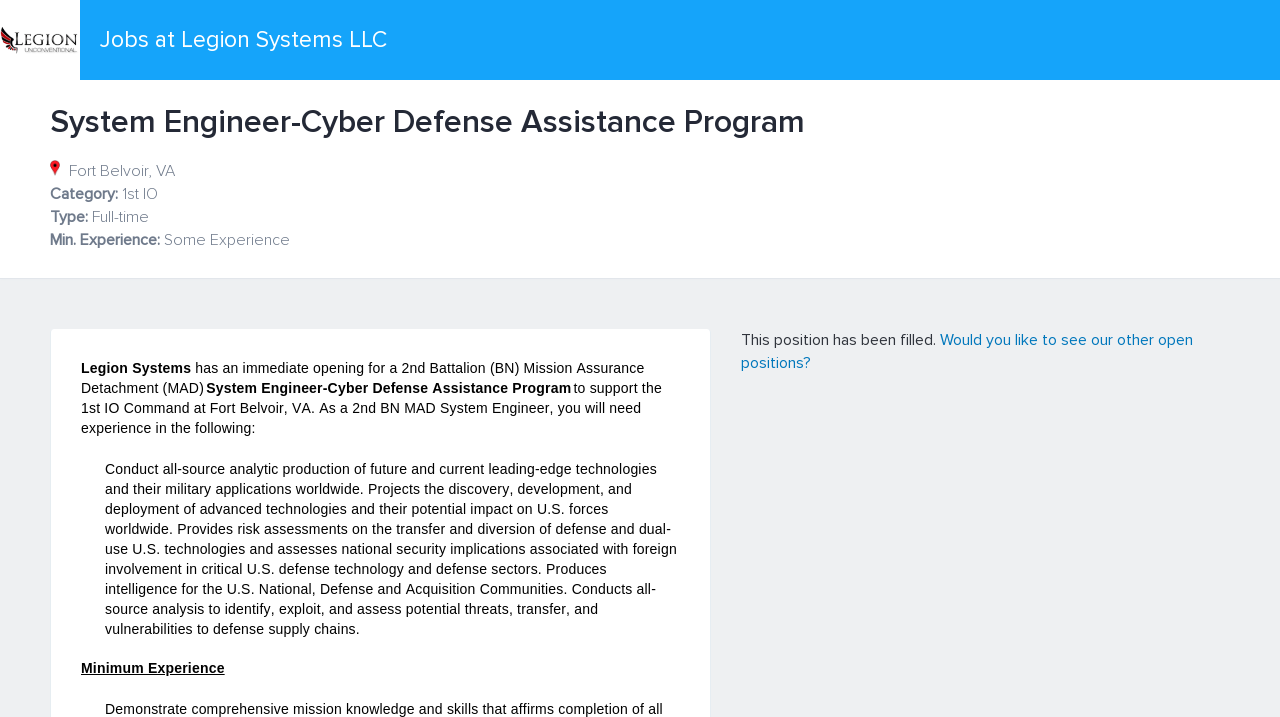What is the minimum experience required?
Observe the image and answer the question with a one-word or short phrase response.

Some Experience